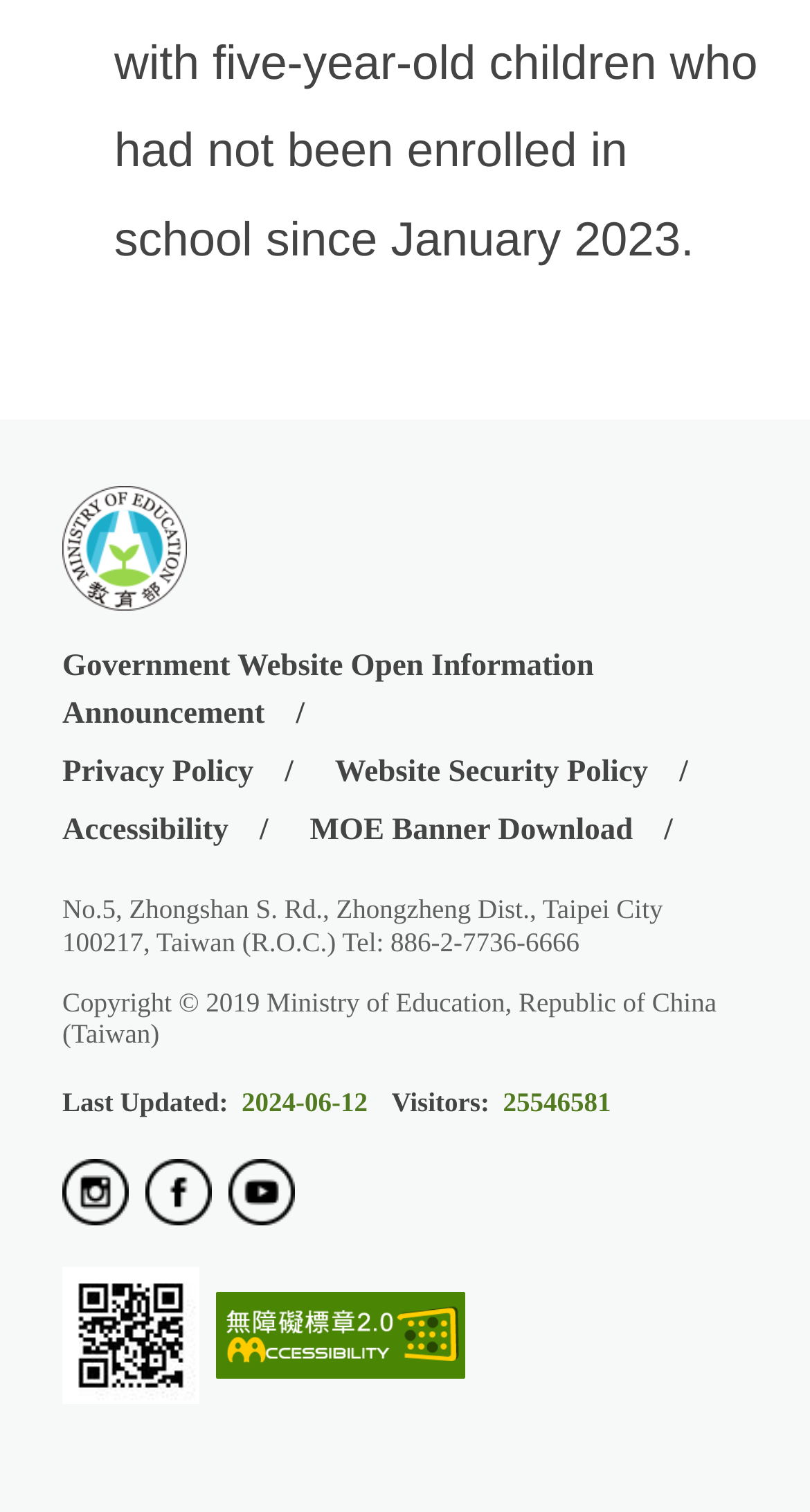Using the given description, provide the bounding box coordinates formatted as (top-left x, top-left y, bottom-right x, bottom-right y), with all values being floating point numbers between 0 and 1. Description: Privacy Policy

[0.077, 0.496, 0.401, 0.528]